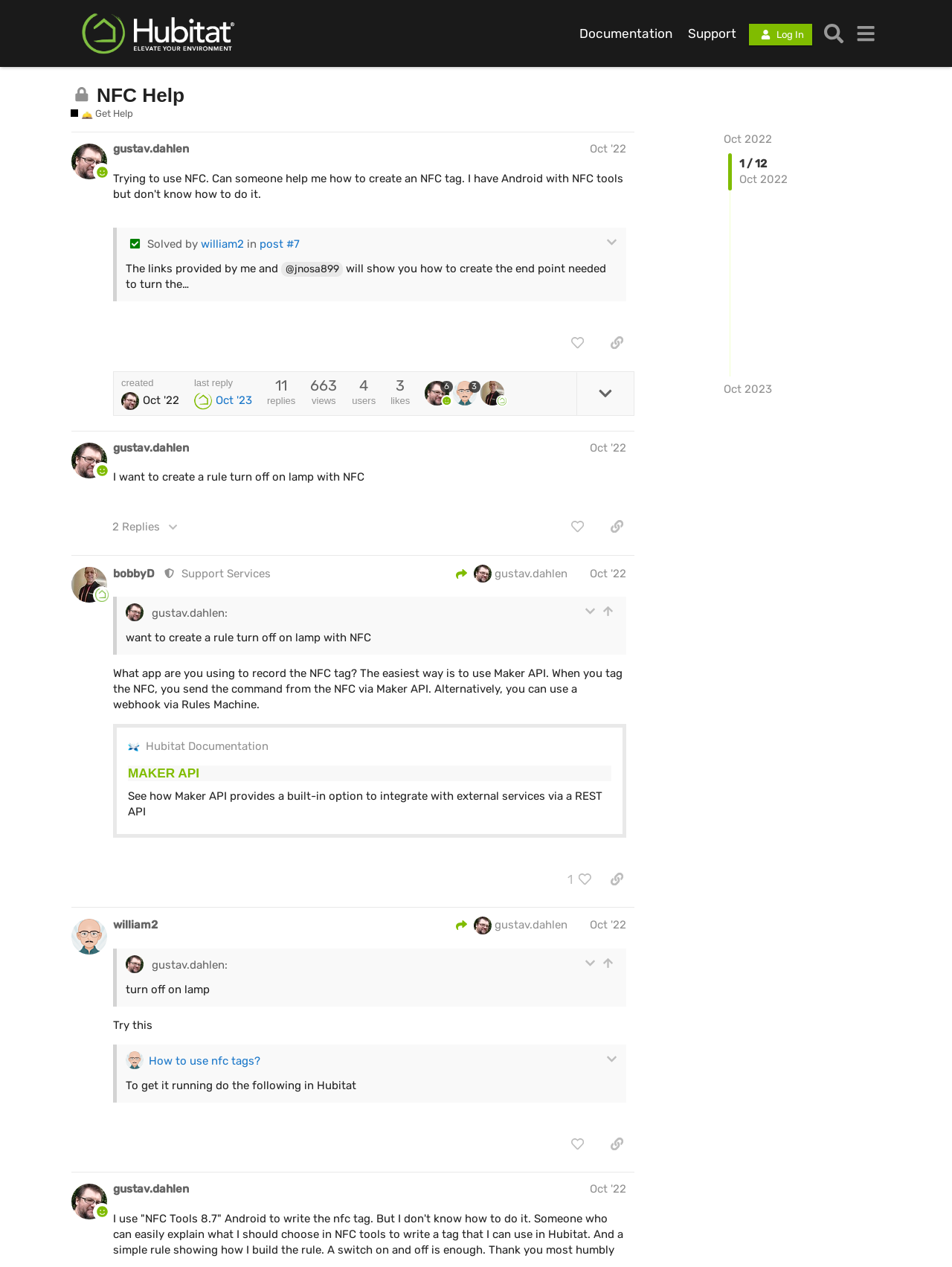Specify the bounding box coordinates of the area that needs to be clicked to achieve the following instruction: "Read the post by 'gustav.dahlen'".

[0.11, 0.112, 0.666, 0.126]